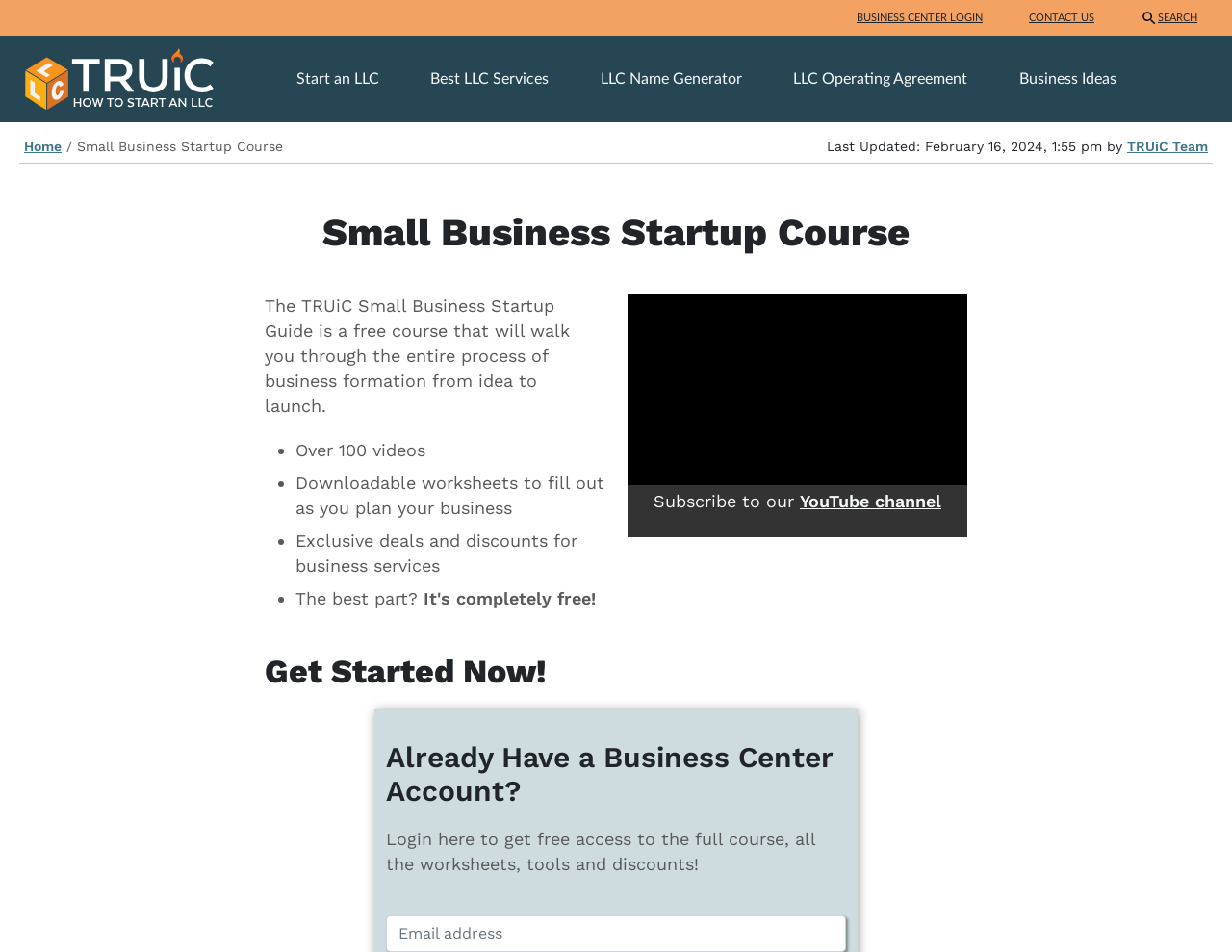Use a single word or phrase to answer this question: 
How many videos are included in the course?

Over 100